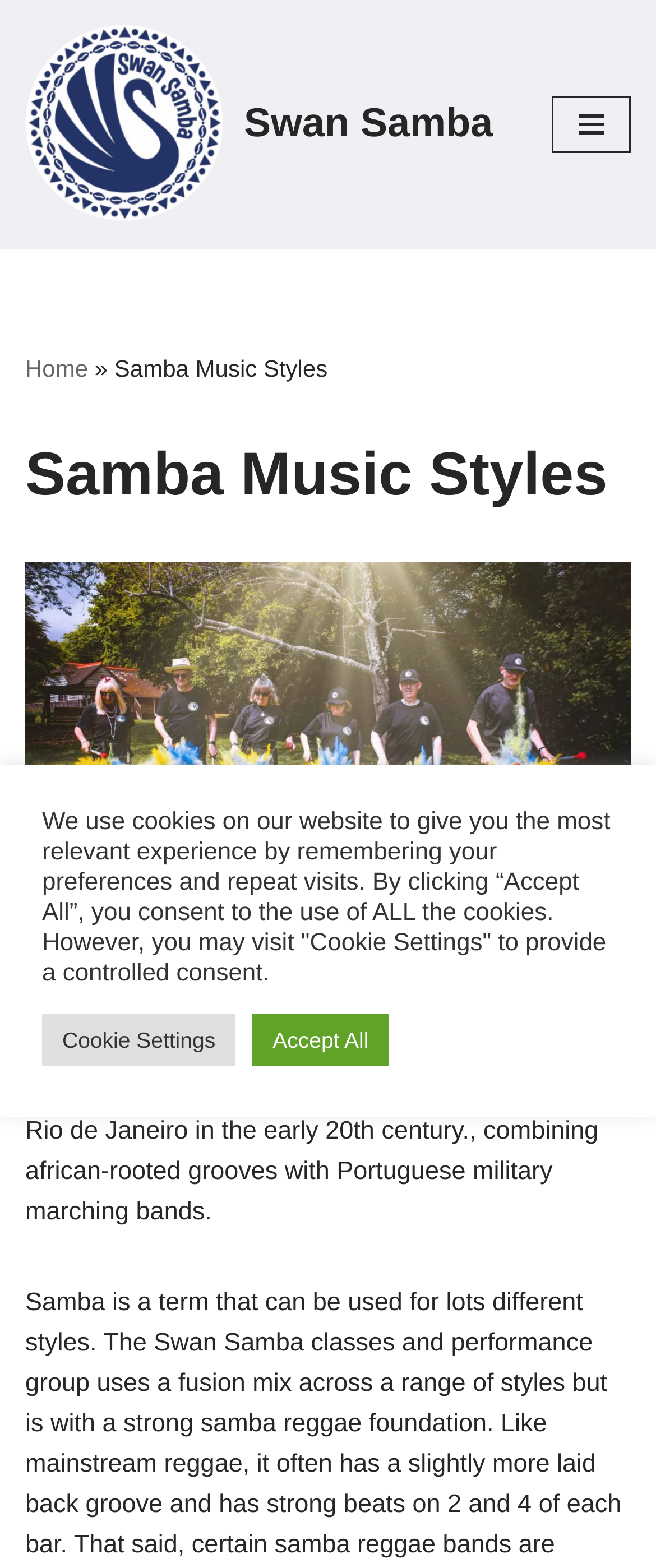Use a single word or phrase to answer the question:
What is shown in the figure?

Members of Swan Samba